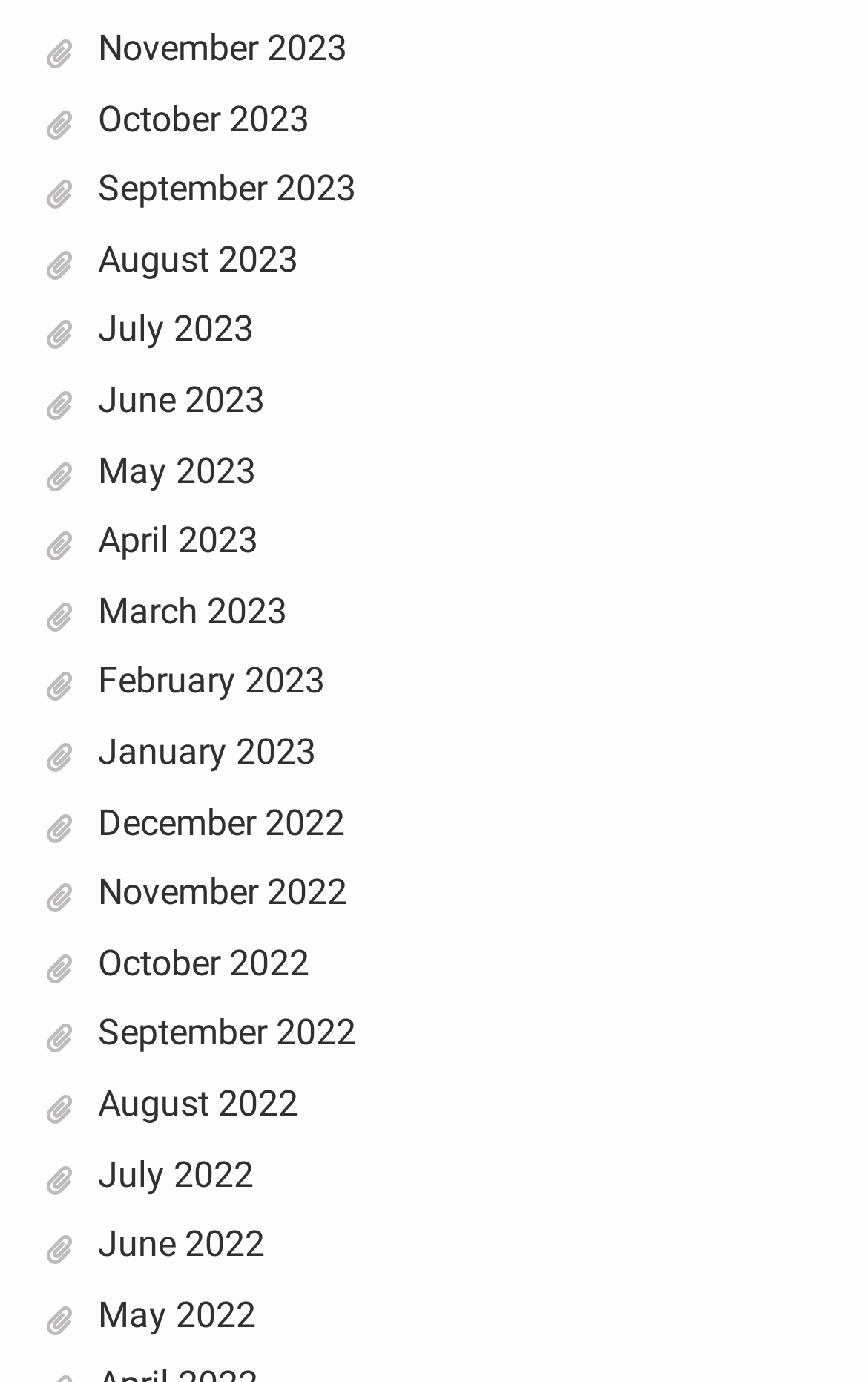Are the months listed in alphabetical order?
Refer to the image and give a detailed response to the question.

I examined the links at the top of the webpage, which appear to be a list of months. The months are not in alphabetical order, but rather in reverse chronological order, with the most recent month first.